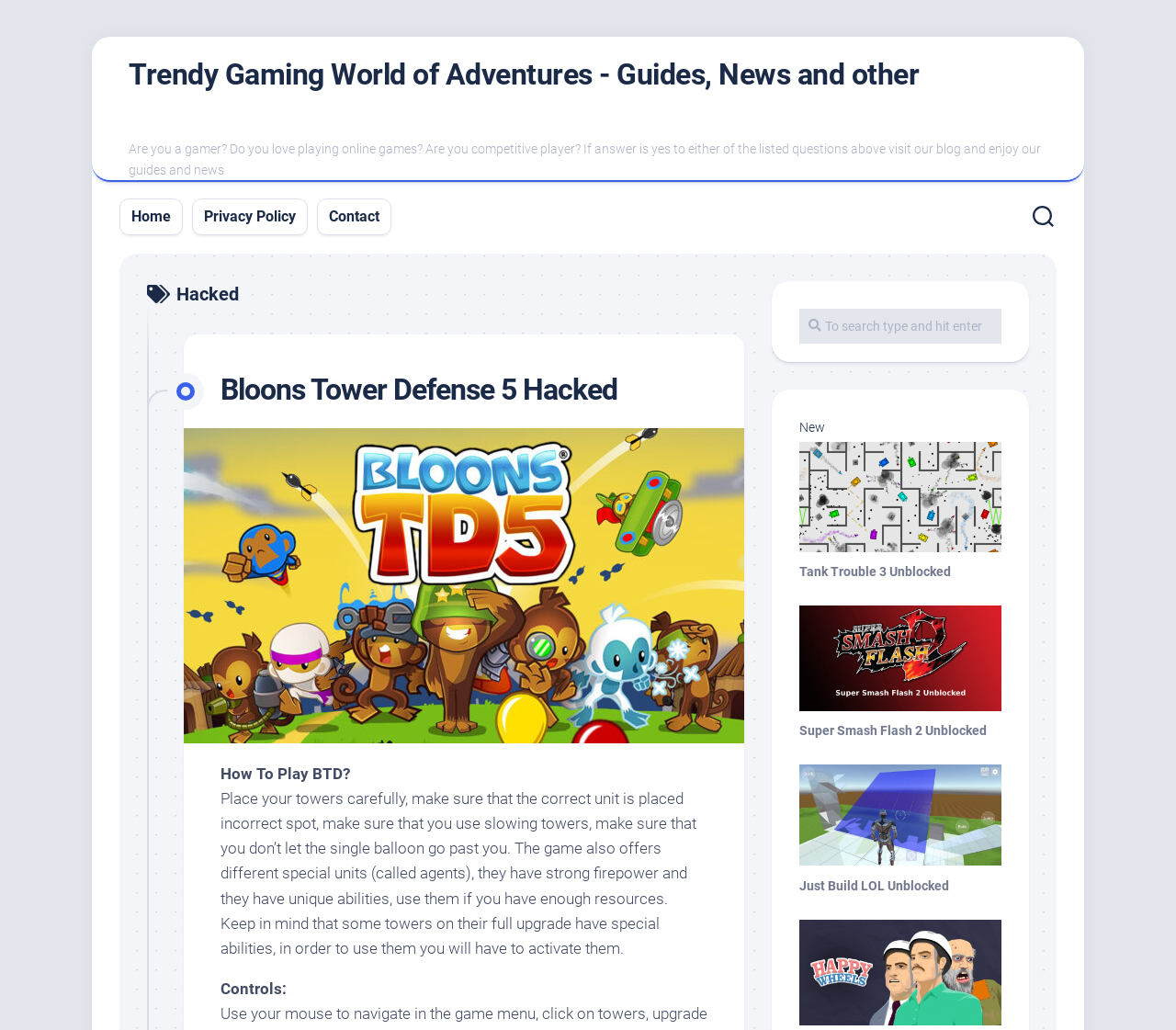Can you give a comprehensive explanation to the question given the content of the image?
What is the name of the first game guide?

The first game guide is mentioned in the header section of the webpage, under the 'Hacked' heading, with a link to 'Bloons Tower Defense 5 Hacked'.